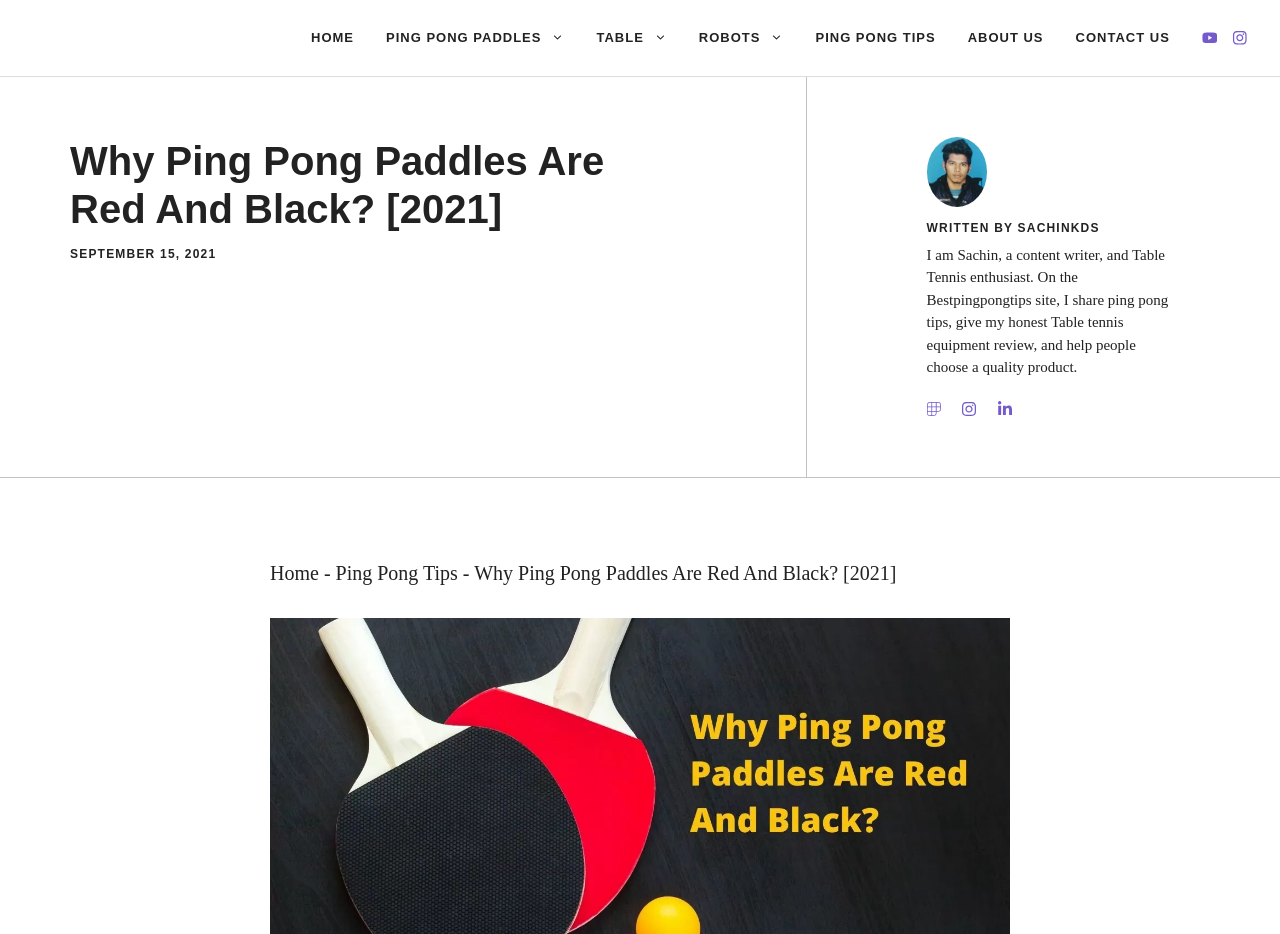Please give the bounding box coordinates of the area that should be clicked to fulfill the following instruction: "View legal notice". The coordinates should be in the format of four float numbers from 0 to 1, i.e., [left, top, right, bottom].

None